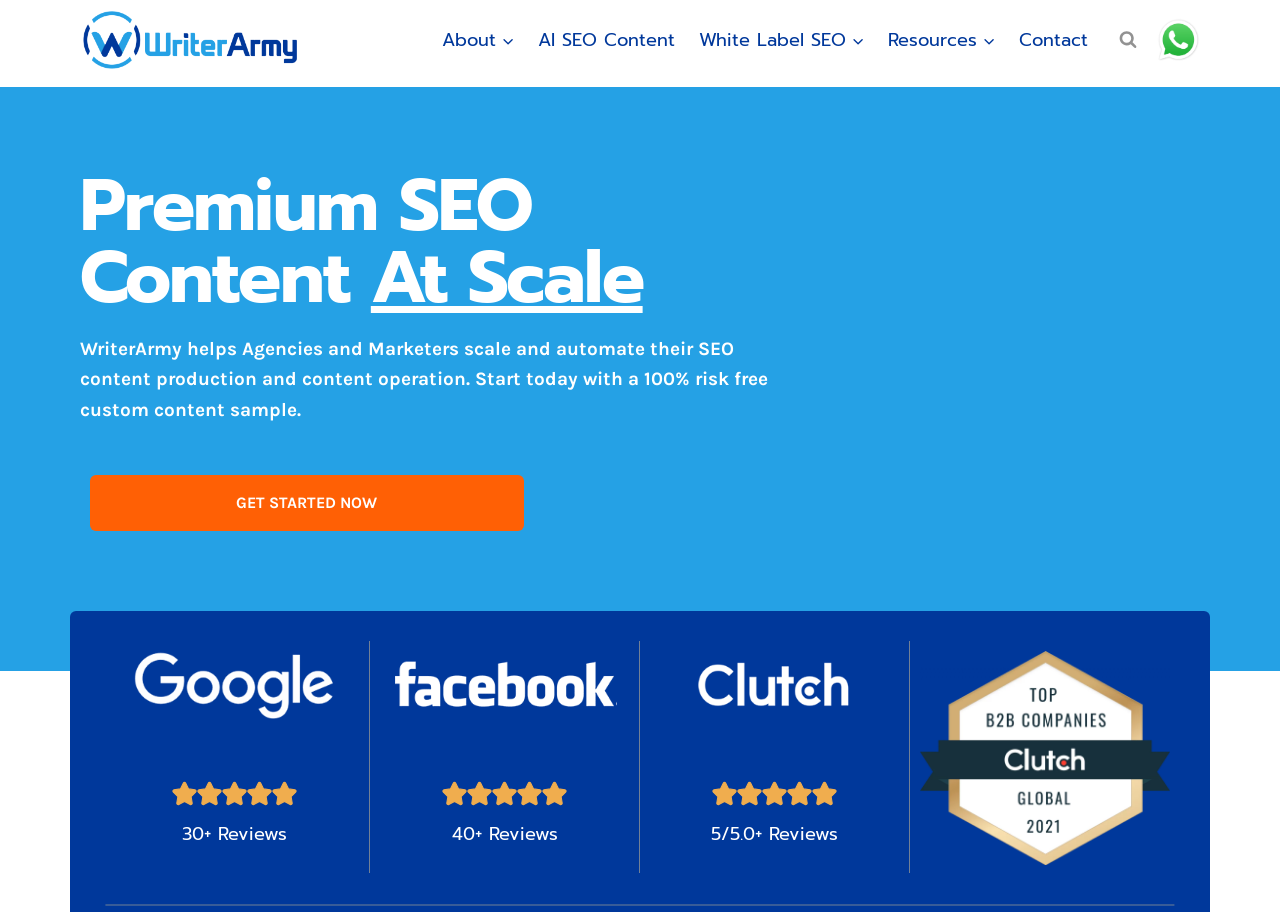Please answer the following question using a single word or phrase: 
What is the main service offered by WriterArmy?

SEO content writing